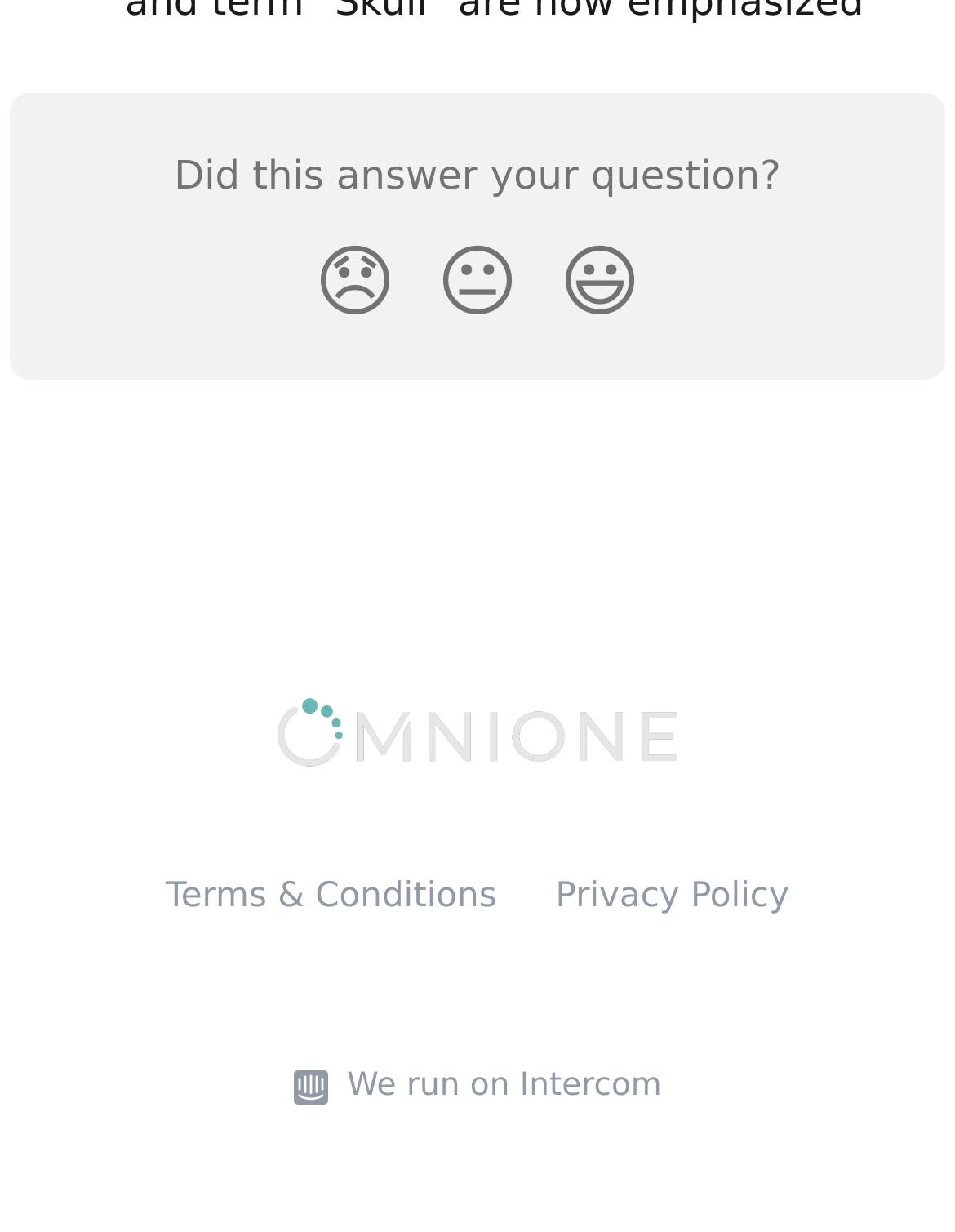What is the text above the reaction buttons?
Using the image as a reference, give a one-word or short phrase answer.

Did this answer your question?